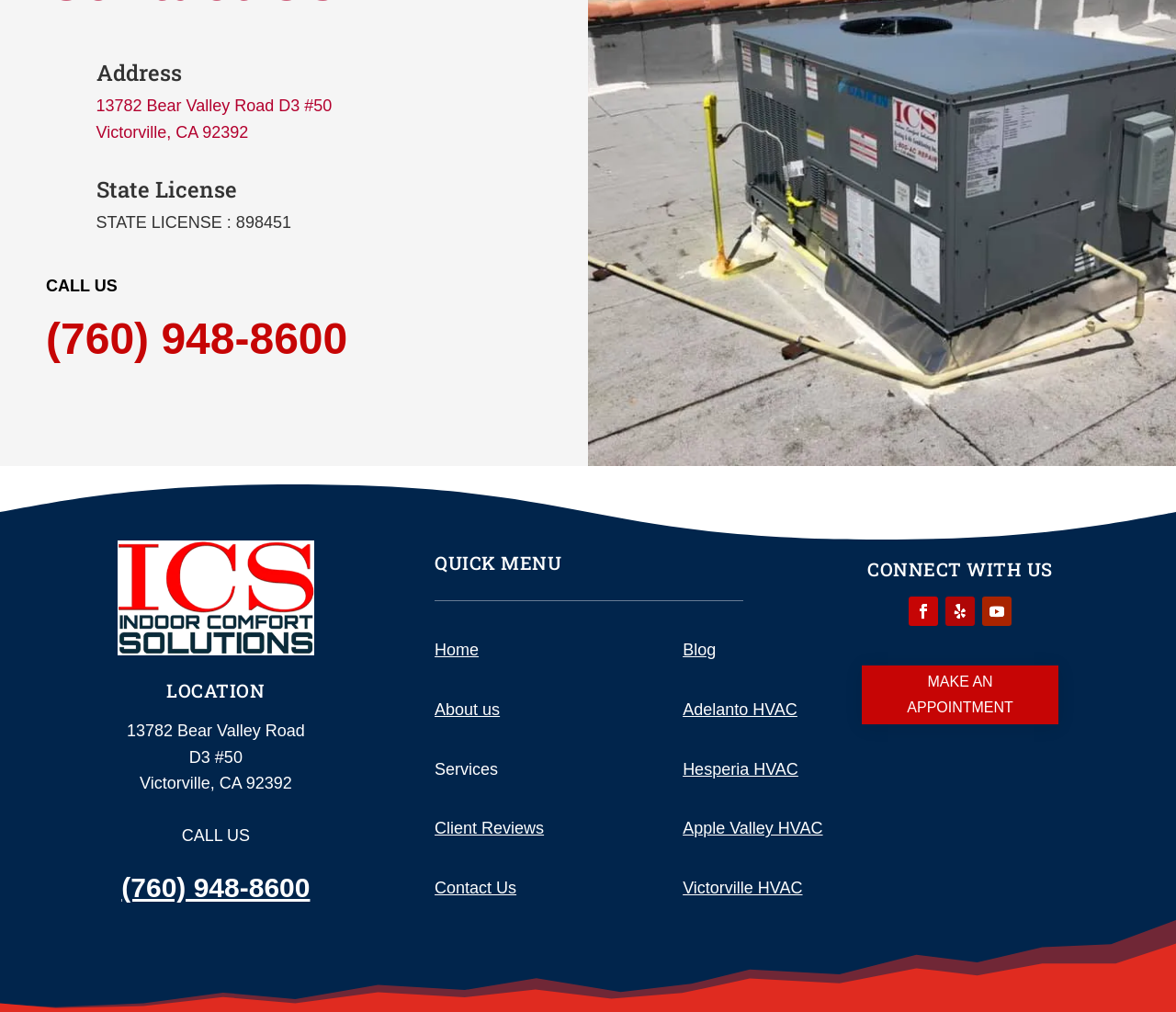Please provide a detailed answer to the question below by examining the image:
What is the location of ICS Heating and Air?

The location can be found in the 'LOCATION' section at the bottom of the webpage, which is 'Victorville'.